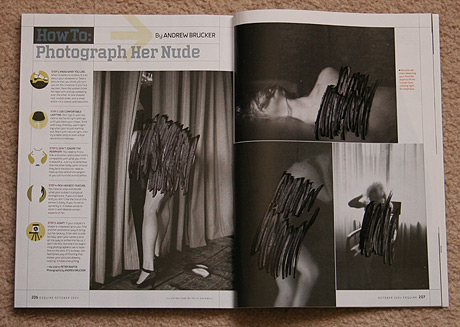Use a single word or phrase to answer the question: What is the main theme of the photographs?

Nude photography